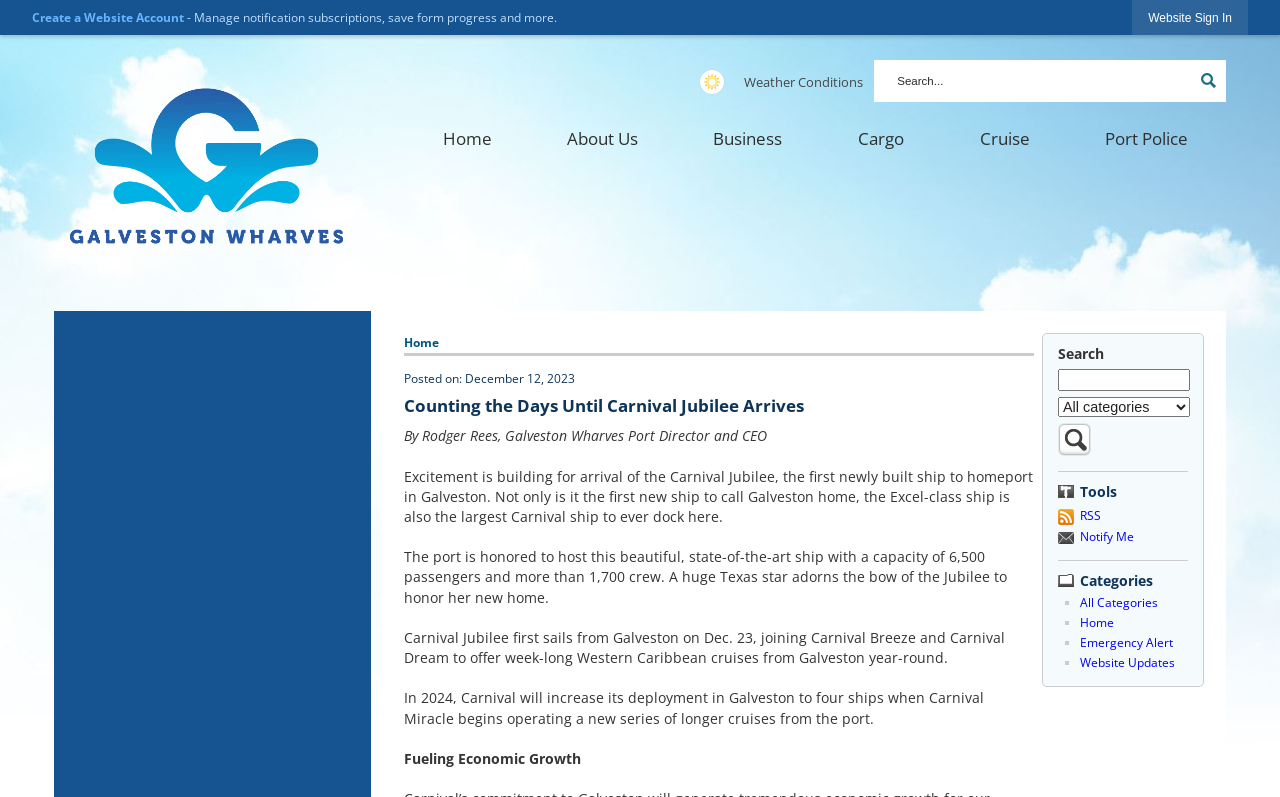Carefully examine the image and provide an in-depth answer to the question: When does the Carnival Jubilee ship first sail from Galveston?

The webpage mentions that the Carnival Jubilee ship first sails from Galveston on Dec. 23, joining Carnival Breeze and Carnival Dream to offer week-long Western Caribbean cruises from Galveston year-round.